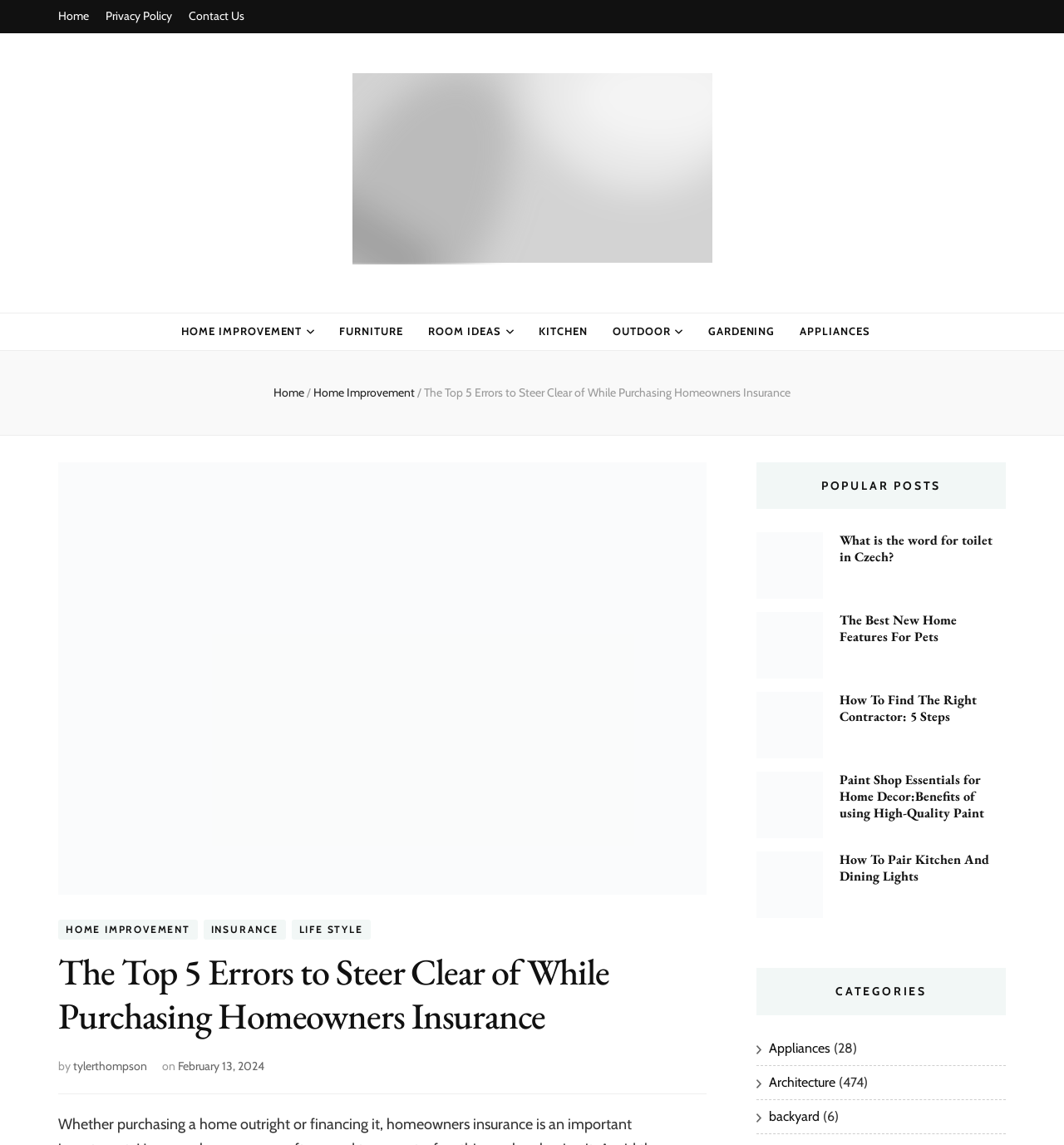Identify the bounding box coordinates of the region I need to click to complete this instruction: "Explore the category of Appliances".

[0.723, 0.909, 0.78, 0.922]